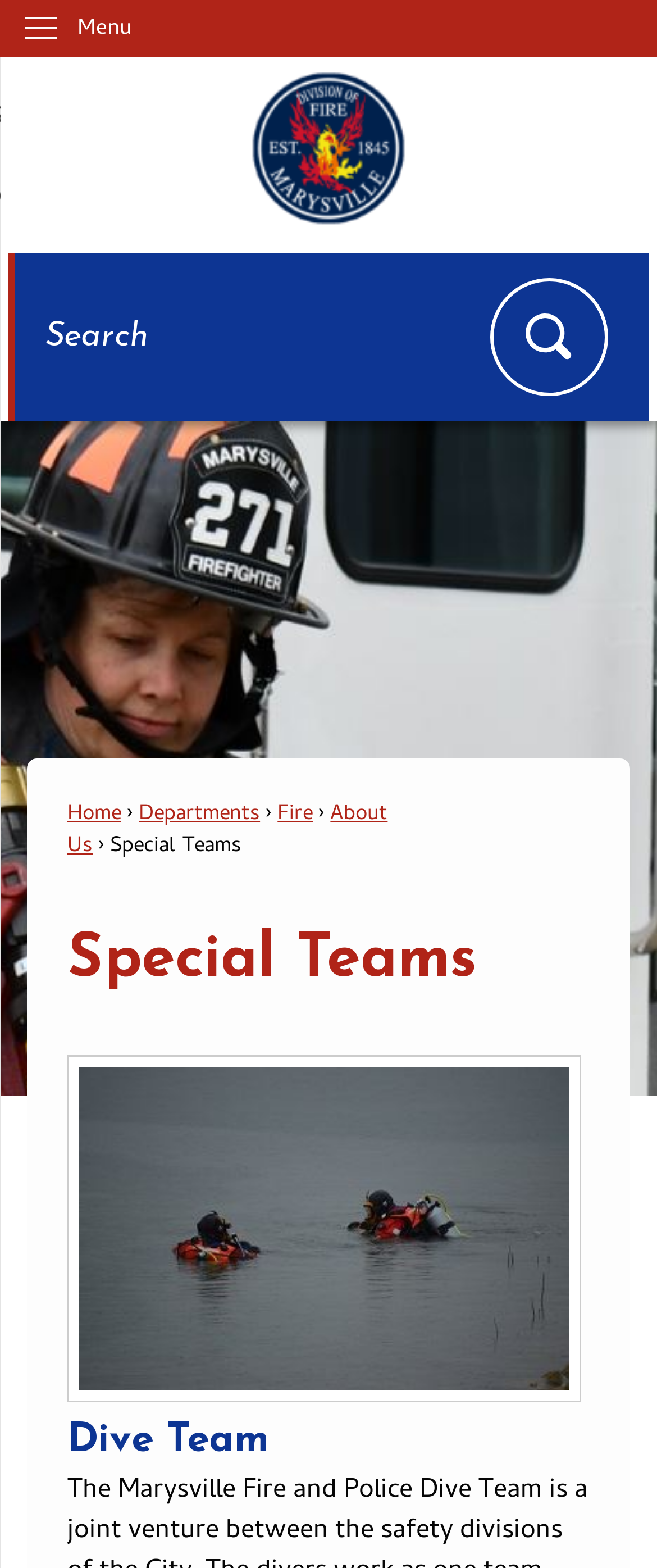Find the bounding box coordinates for the HTML element described as: "parent_node: Search name="searchField" placeholder="Search" title="Search"". The coordinates should consist of four float values between 0 and 1, i.e., [left, top, right, bottom].

[0.013, 0.161, 0.987, 0.269]